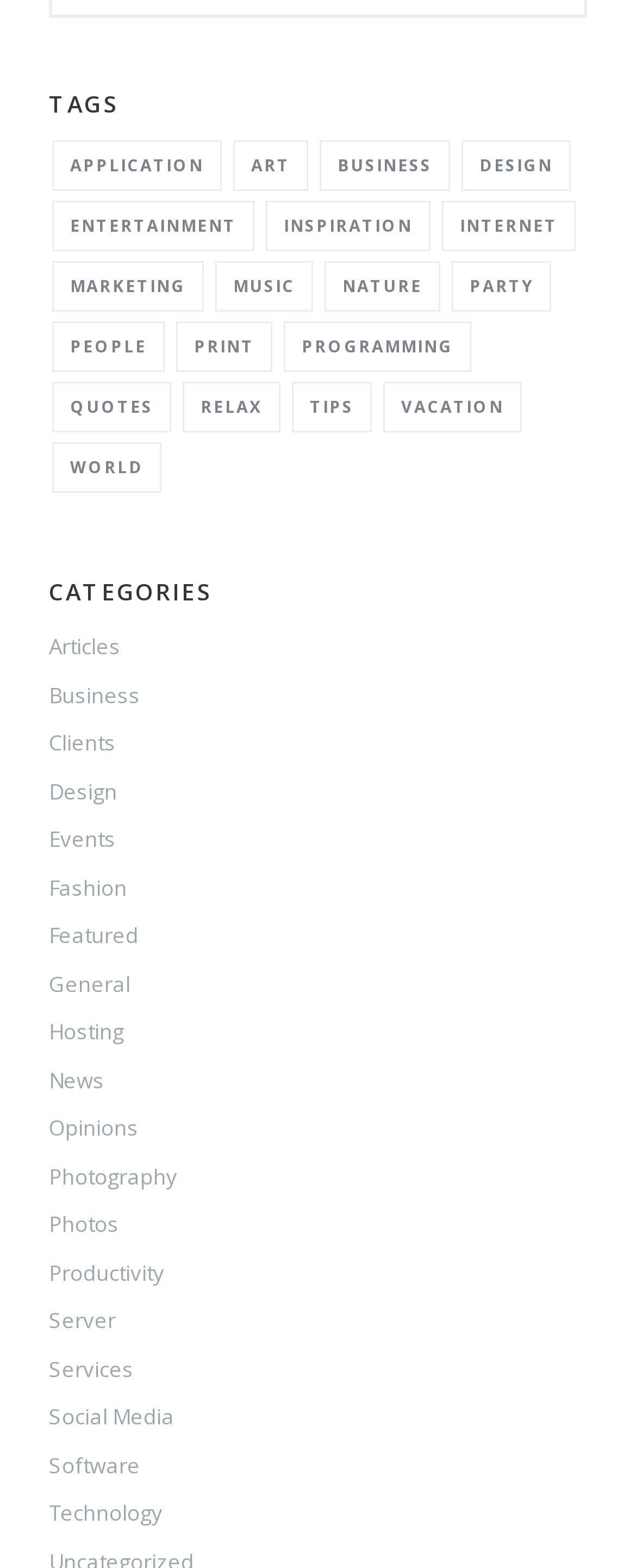Identify the bounding box coordinates of the region I need to click to complete this instruction: "Explore Design inspiration".

[0.754, 0.098, 0.869, 0.113]